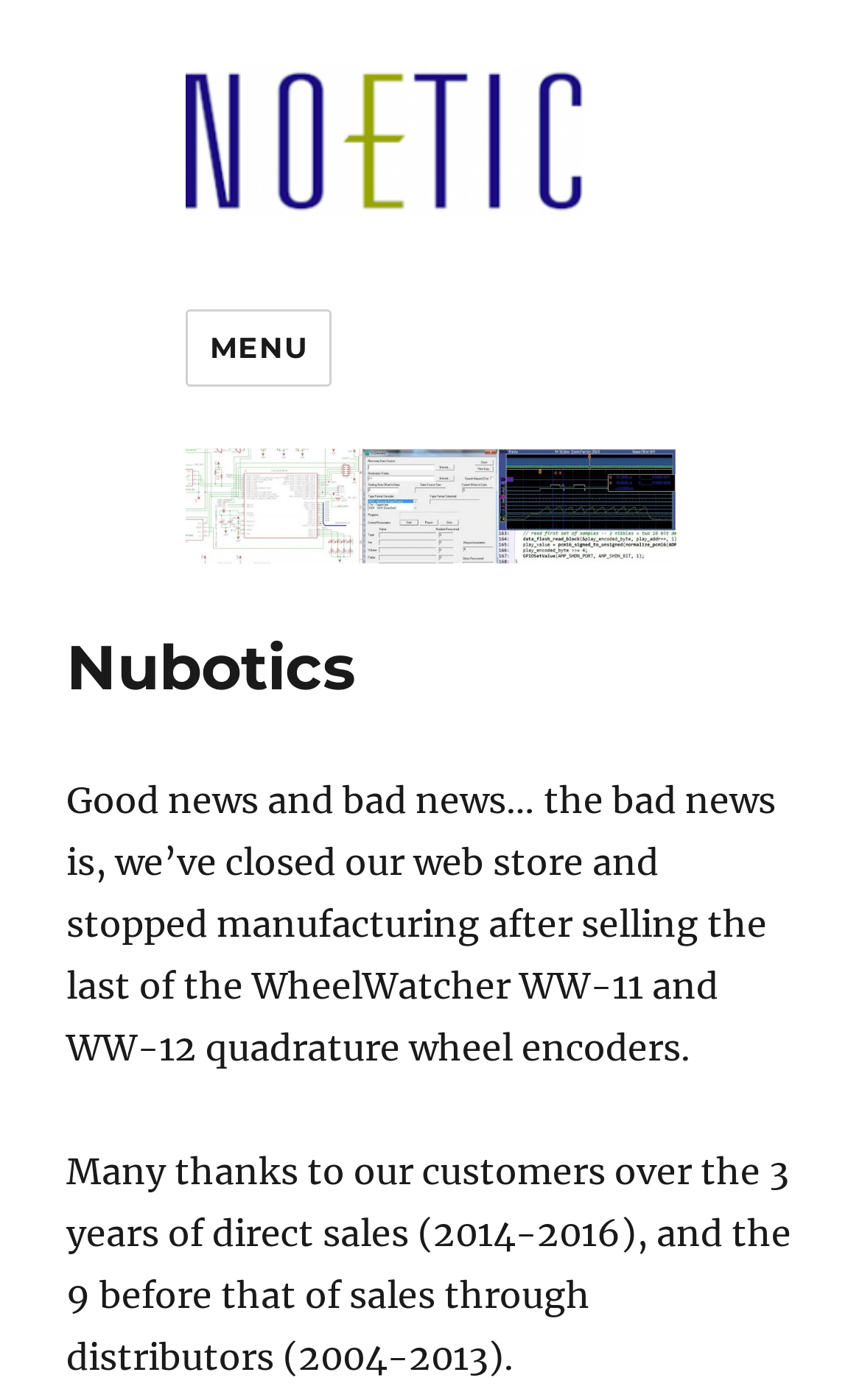Offer a comprehensive description of the webpage’s content and structure.

The webpage is titled "Nubotics" and has a prominent link at the top left corner. Below the link, there is a button labeled "MENU" that controls two navigation menus: site-navigation and social-navigation. 

To the right of the "MENU" button, there is another link. Below these elements, there is a header section that spans most of the width of the page, containing the title "Nubotics" in a heading element.

Under the header, there are two blocks of text. The first block reads, "Good news and bad news… the bad news is, we’ve closed our web store and stopped manufacturing after selling the last of the WheelWatcher WW-11 and WW-12 quadrature wheel encoders." The second block of text expresses gratitude to customers over the years, mentioning direct sales from 2014 to 2016 and sales through distributors from 2004 to 2013.